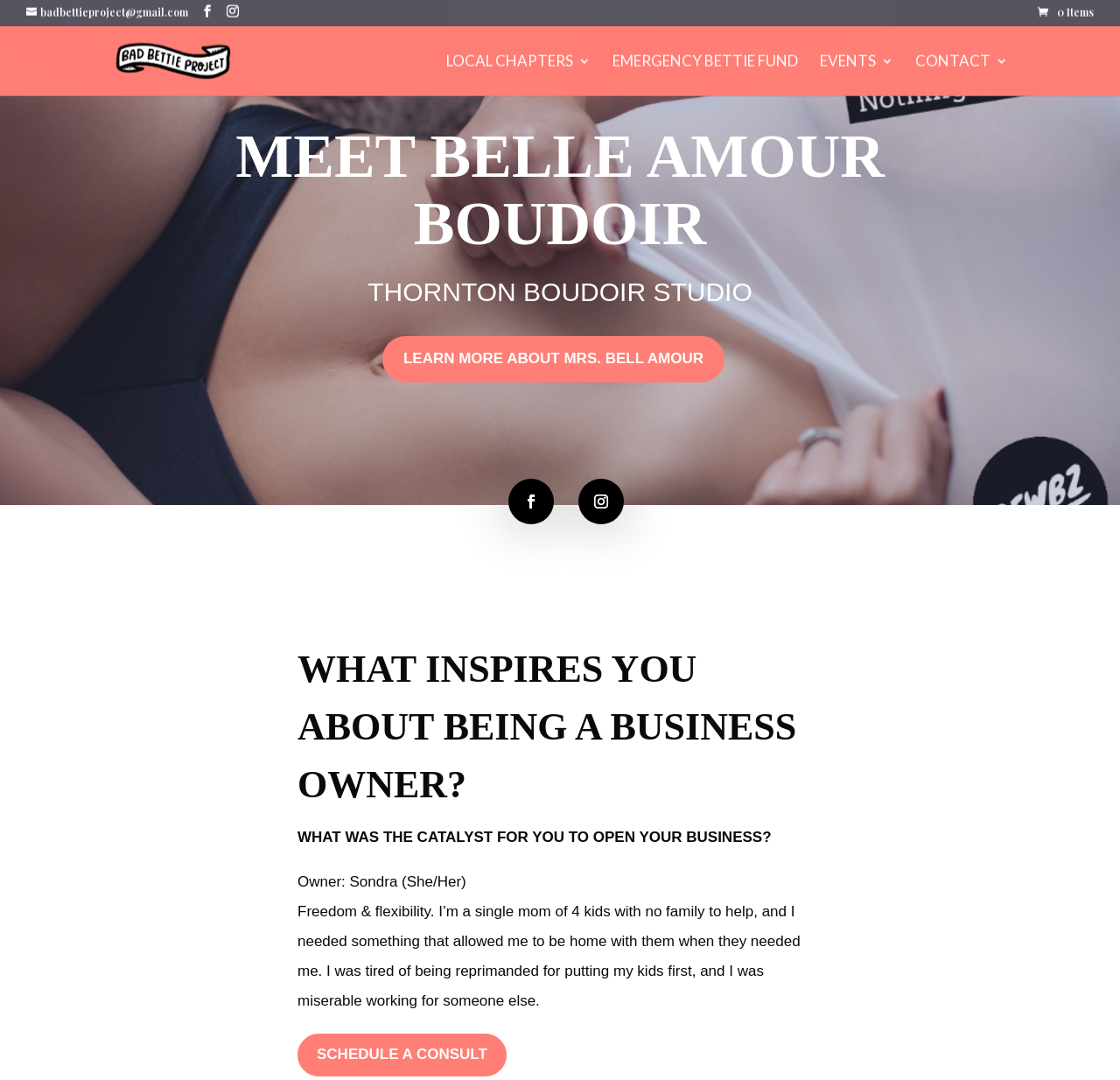Please locate and retrieve the main header text of the webpage.

MEET BELLE AMOUR BOUDOIR